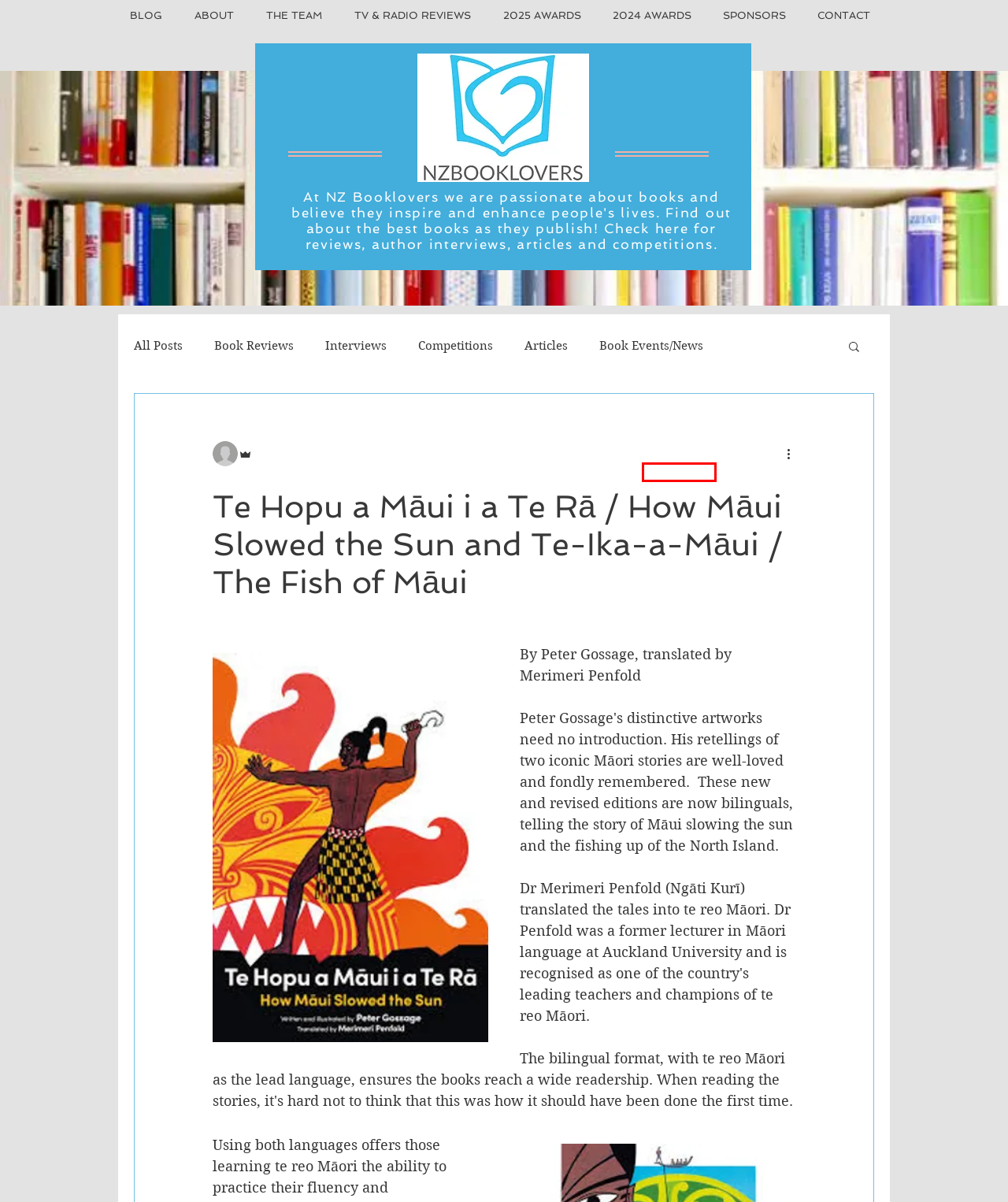Given a screenshot of a webpage with a red rectangle bounding box around a UI element, select the best matching webpage description for the new webpage that appears after clicking the highlighted element. The candidate descriptions are:
A. About | NZ Booklovers
B. 2025 AWARDS | nzbooklovers
C. Young Adult
D. Competitions
E. Fiction - Literary
F. NZ Authors
G. Cooking/Lifestyle
H. Children's Books

C